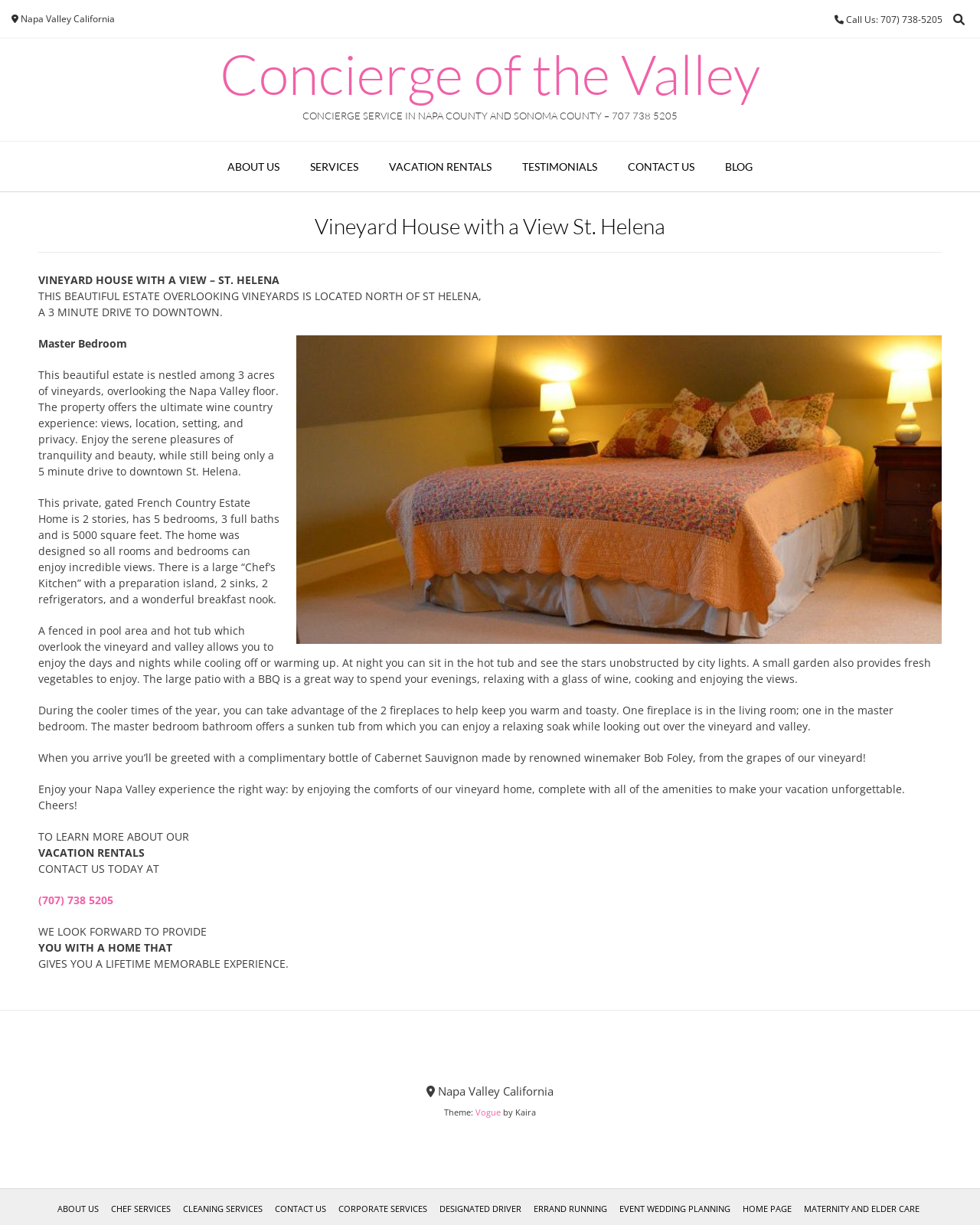Observe the image and answer the following question in detail: What is the unique feature of the estate's master bedroom?

According to the webpage, the master bedroom bathroom offers a sunken tub from which you can enjoy a relaxing soak while looking out over the vineyard and valley.